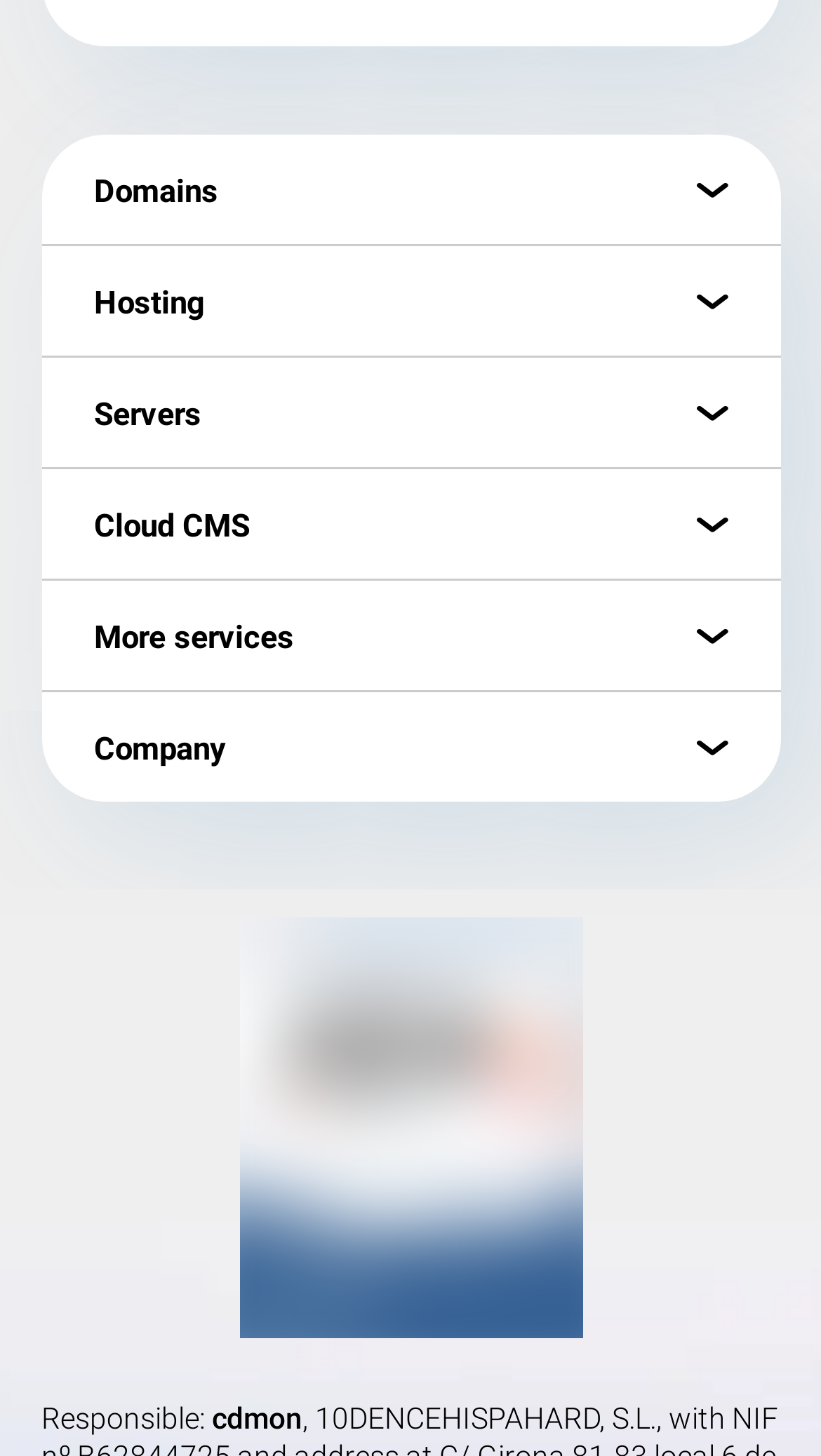What is the 'National Security Scheme'?
Give a single word or phrase answer based on the content of the image.

An image or logo